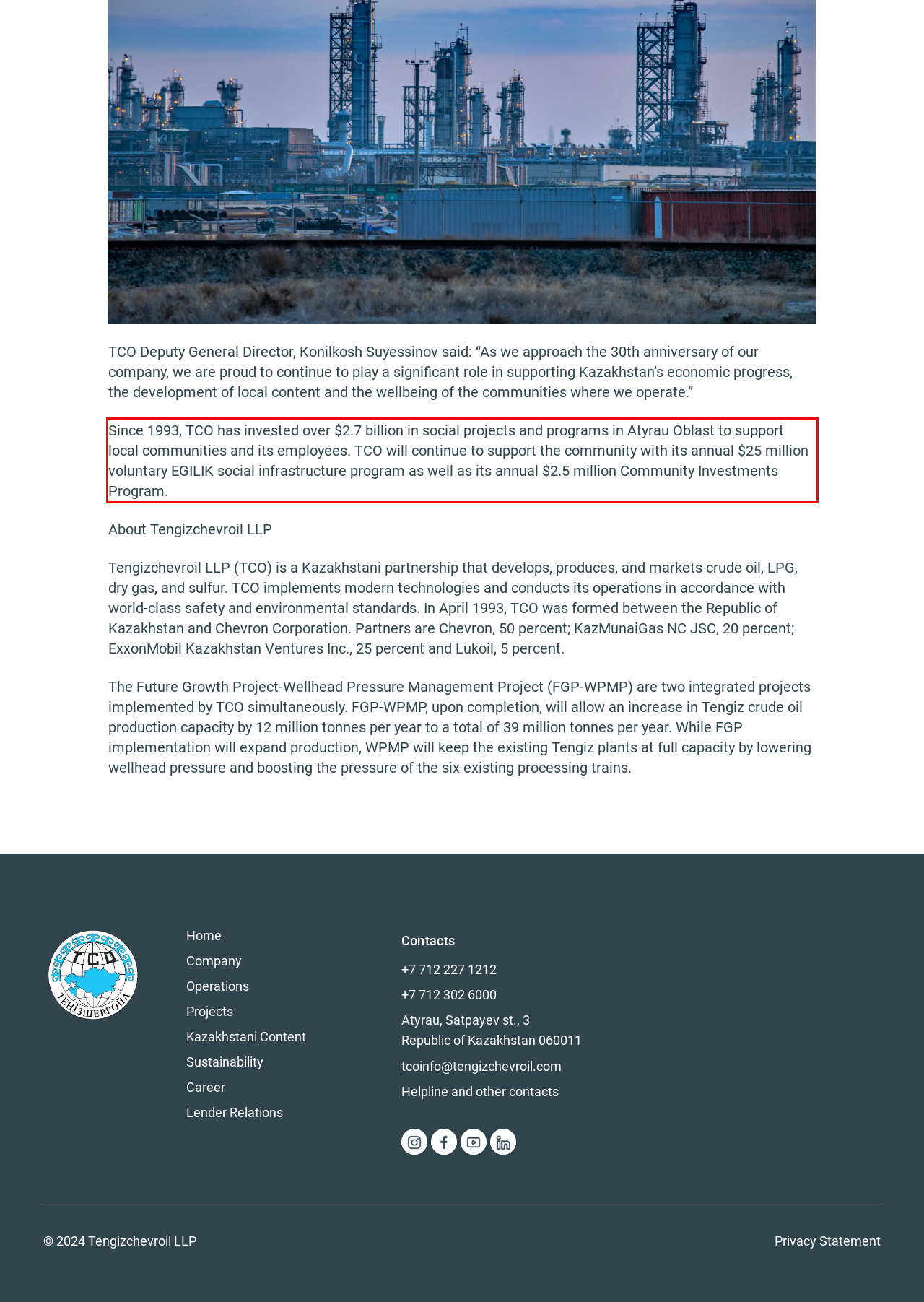Look at the screenshot of the webpage, locate the red rectangle bounding box, and generate the text content that it contains.

Since 1993, TCO has invested over $2.7 billion in social projects and programs in Atyrau Oblast to support local communities and its employees. TCO will continue to support the community with its annual $25 million voluntary EGILIK social infrastructure program as well as its annual $2.5 million Community Investments Program.